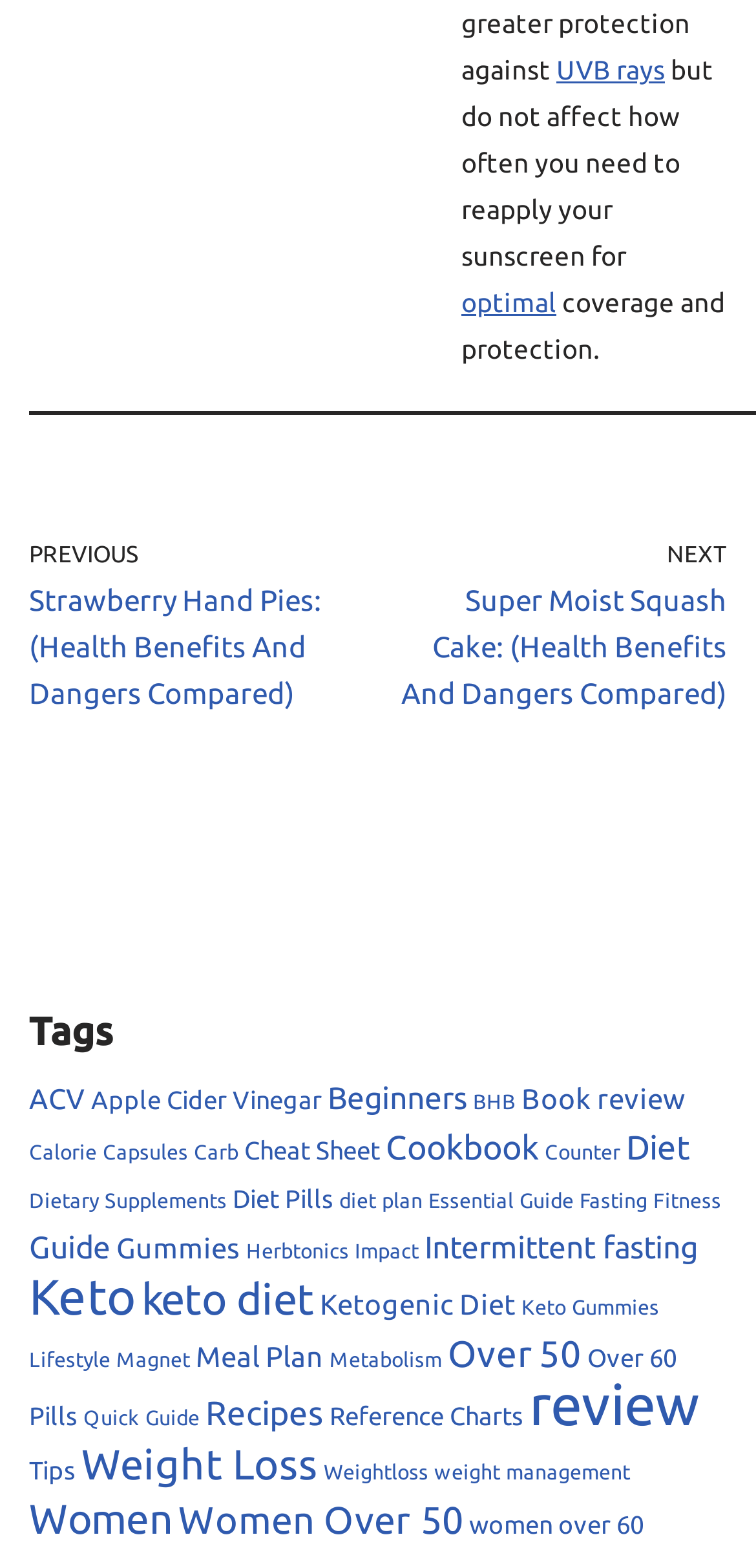How many tags are listed on the webpage?
Using the screenshot, give a one-word or short phrase answer.

30